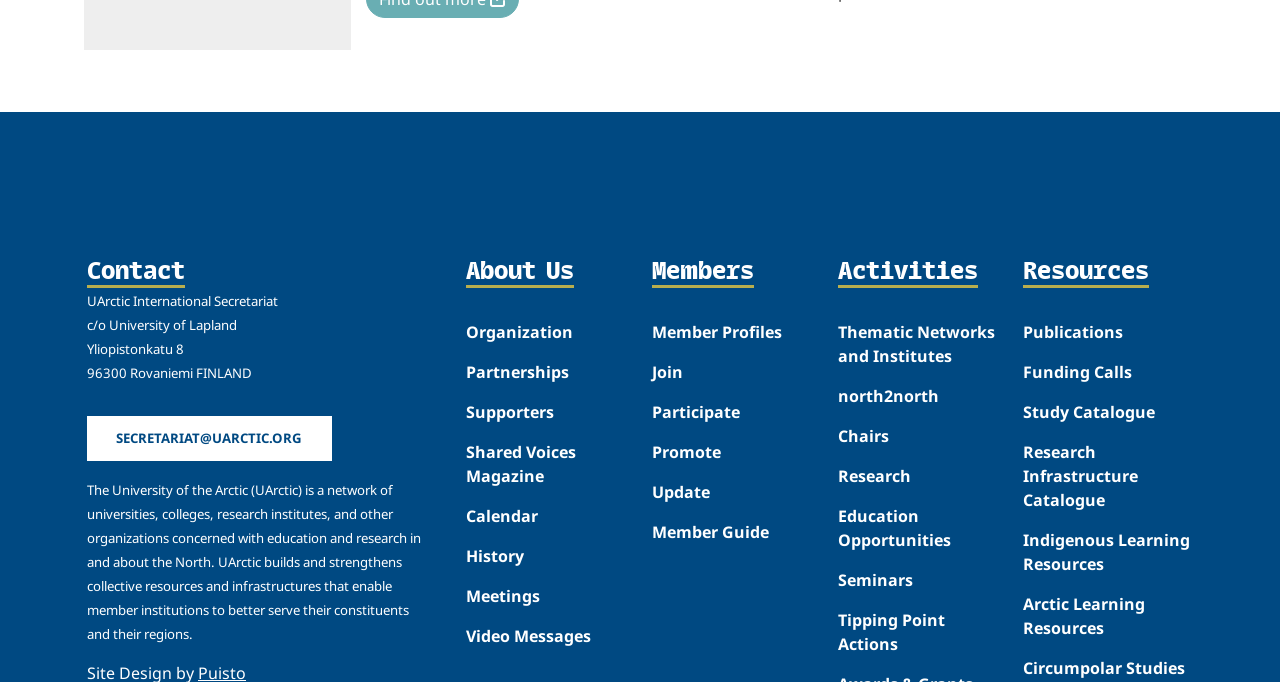What are the main categories of the website?
Can you provide a detailed and comprehensive answer to the question?

The answer can be found by looking at the link elements with the texts 'About Us', 'Members', 'Activities', and 'Resources', which are located in the top section of the webpage and seem to be the main categories of the website.